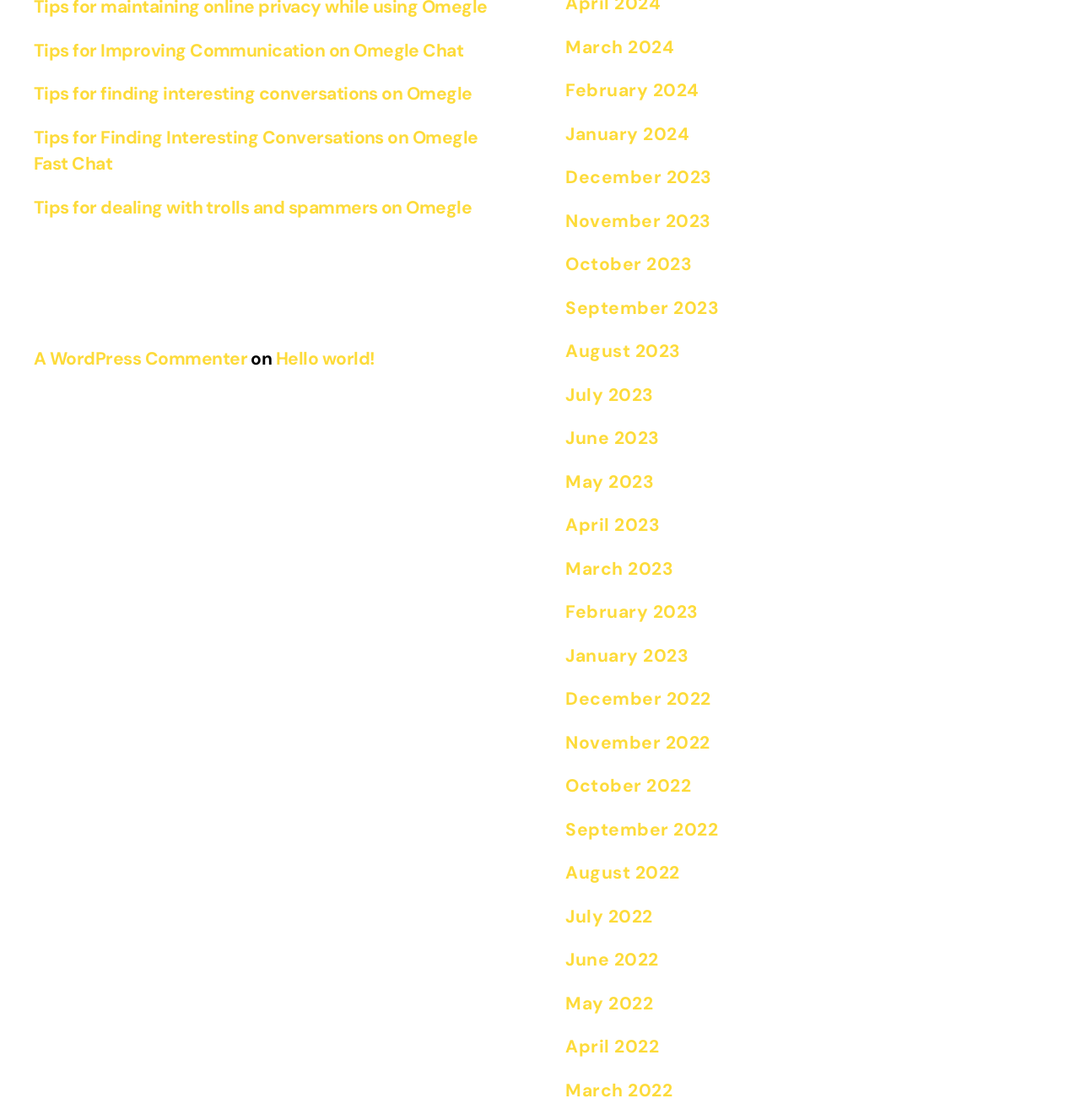How many links are there in the 'Recent Comments' section?
Answer the question with a single word or phrase, referring to the image.

1